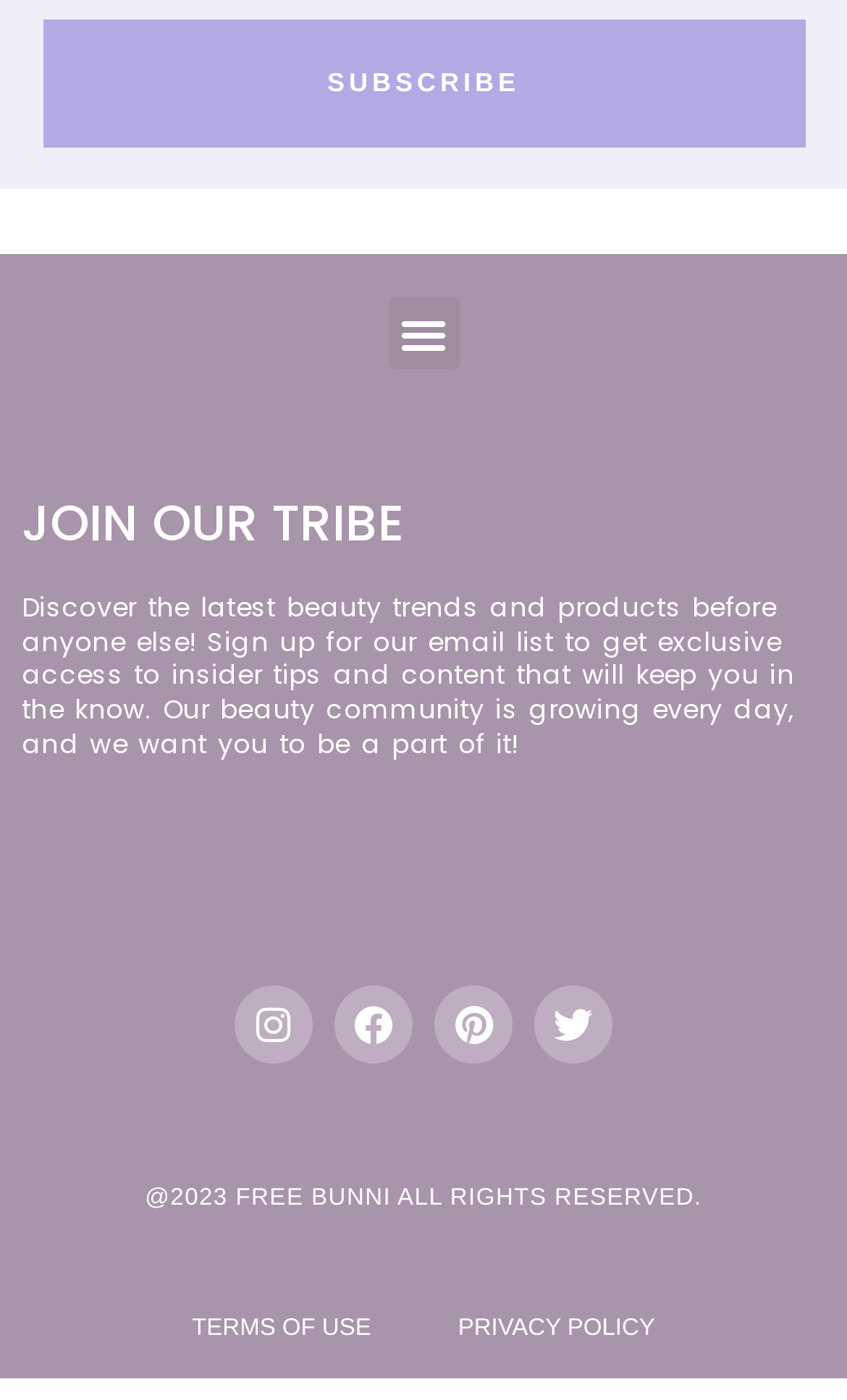Determine the bounding box coordinates of the clickable area required to perform the following instruction: "Subscribe to the newsletter". The coordinates should be represented as four float numbers between 0 and 1: [left, top, right, bottom].

[0.05, 0.013, 0.95, 0.105]